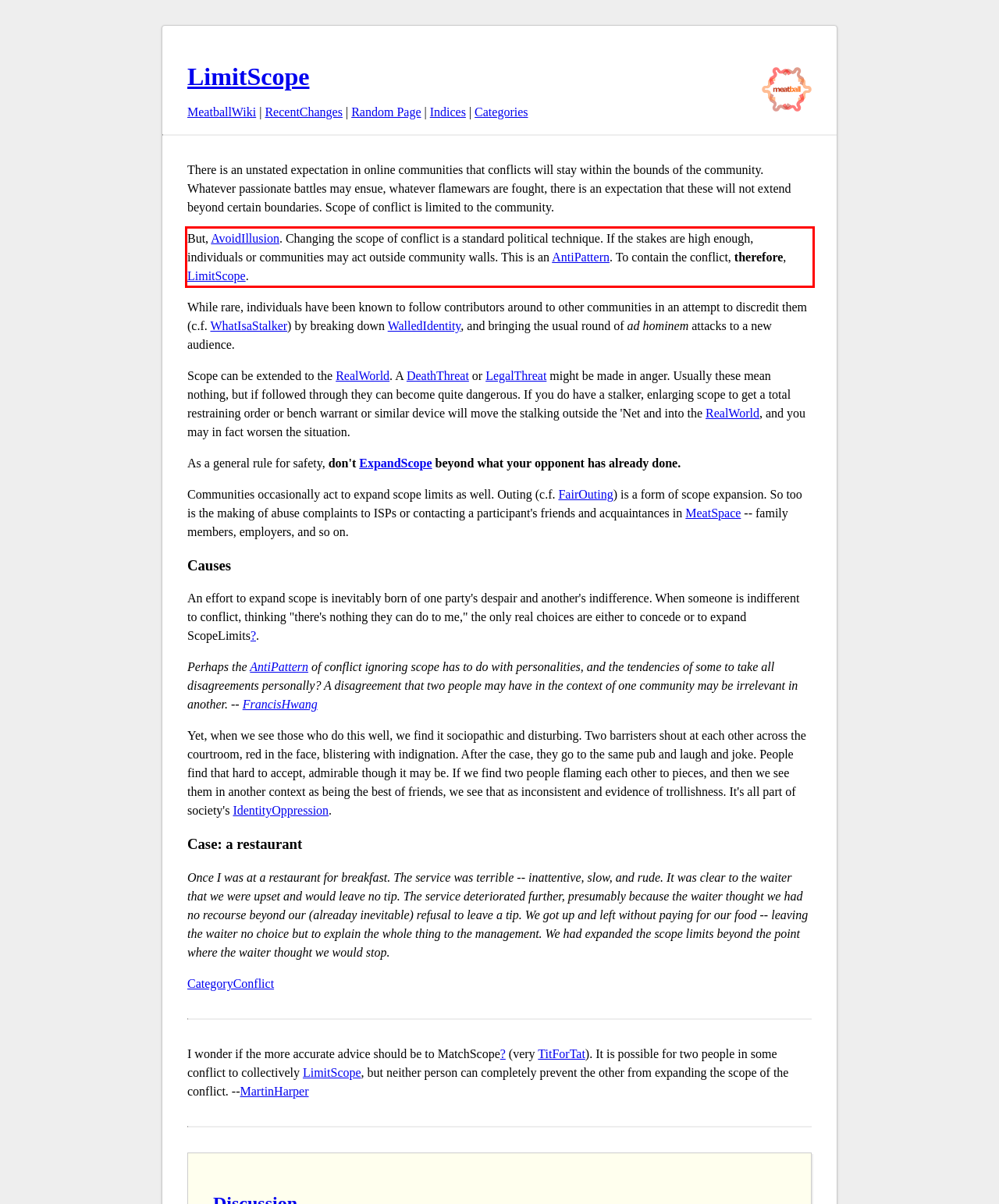Observe the screenshot of the webpage that includes a red rectangle bounding box. Conduct OCR on the content inside this red bounding box and generate the text.

But, AvoidIllusion. Changing the scope of conflict is a standard political technique. If the stakes are high enough, individuals or communities may act outside community walls. This is an AntiPattern. To contain the conflict, therefore, LimitScope.